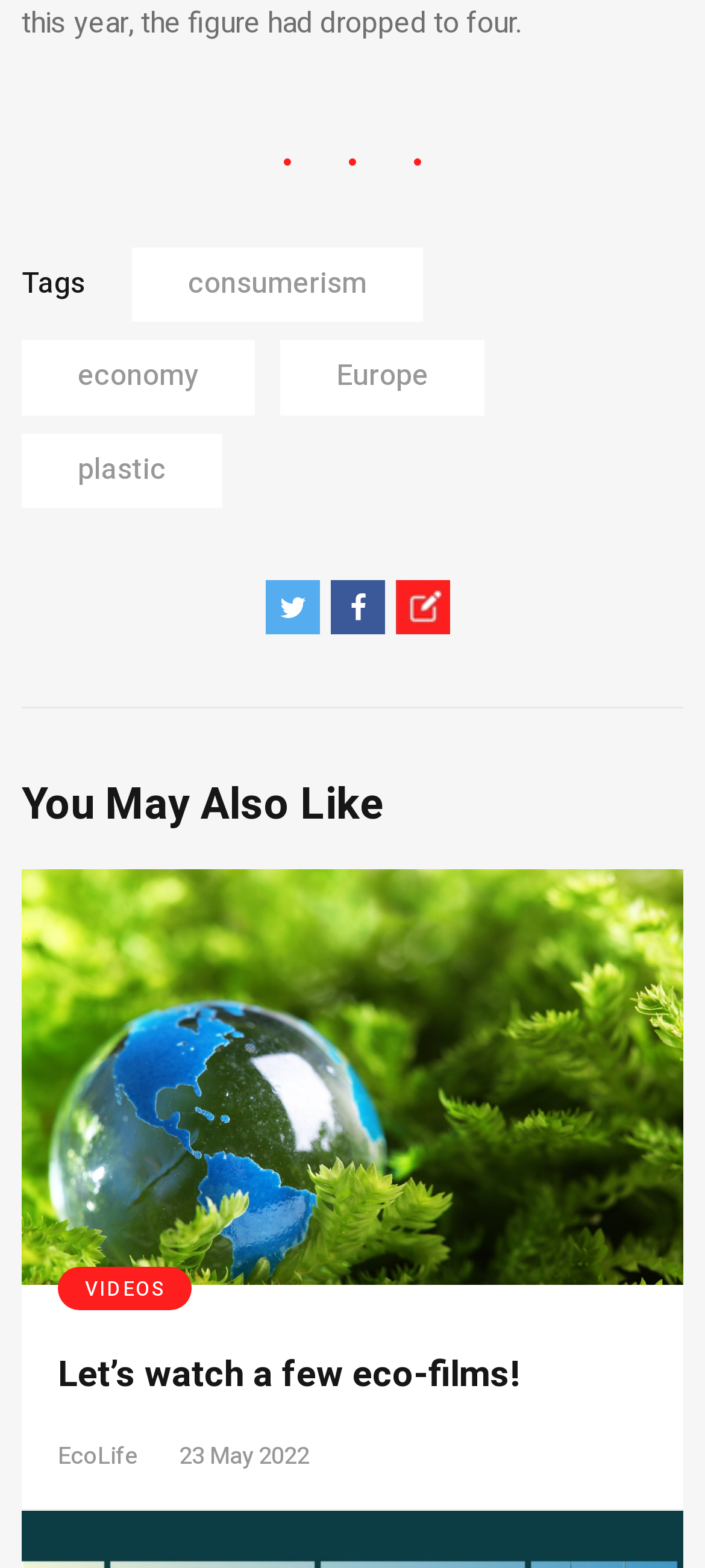Analyze the image and give a detailed response to the question:
When was the recommended article published?

The recommended article was published on '23 May 2022' which is a static text element located at the bottom of the webpage with a bounding box of [0.254, 0.917, 0.438, 0.939].